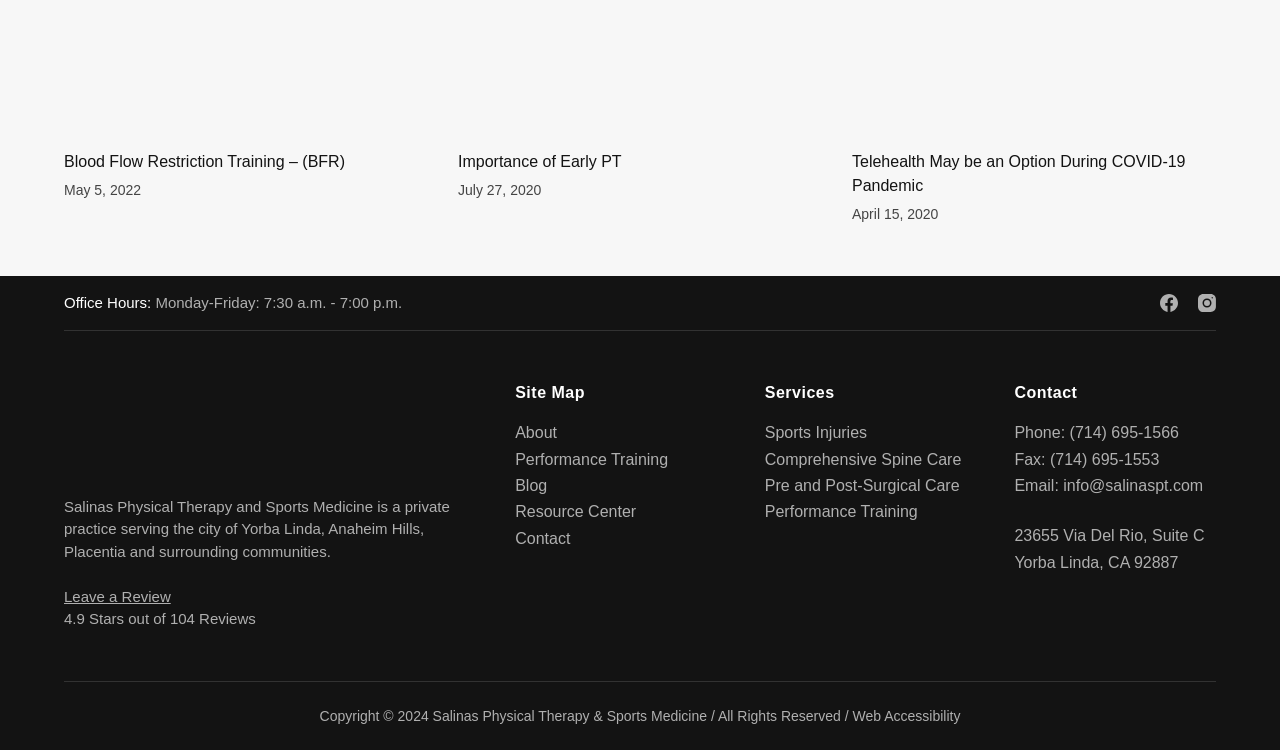Examine the image carefully and respond to the question with a detailed answer: 
What are the office hours of the practice?

I found the answer by looking at the static text elements with the content 'Office Hours:' and 'Monday-Friday: 7:30 a.m. - 7:00 p.m.' which are located near the top of the webpage.